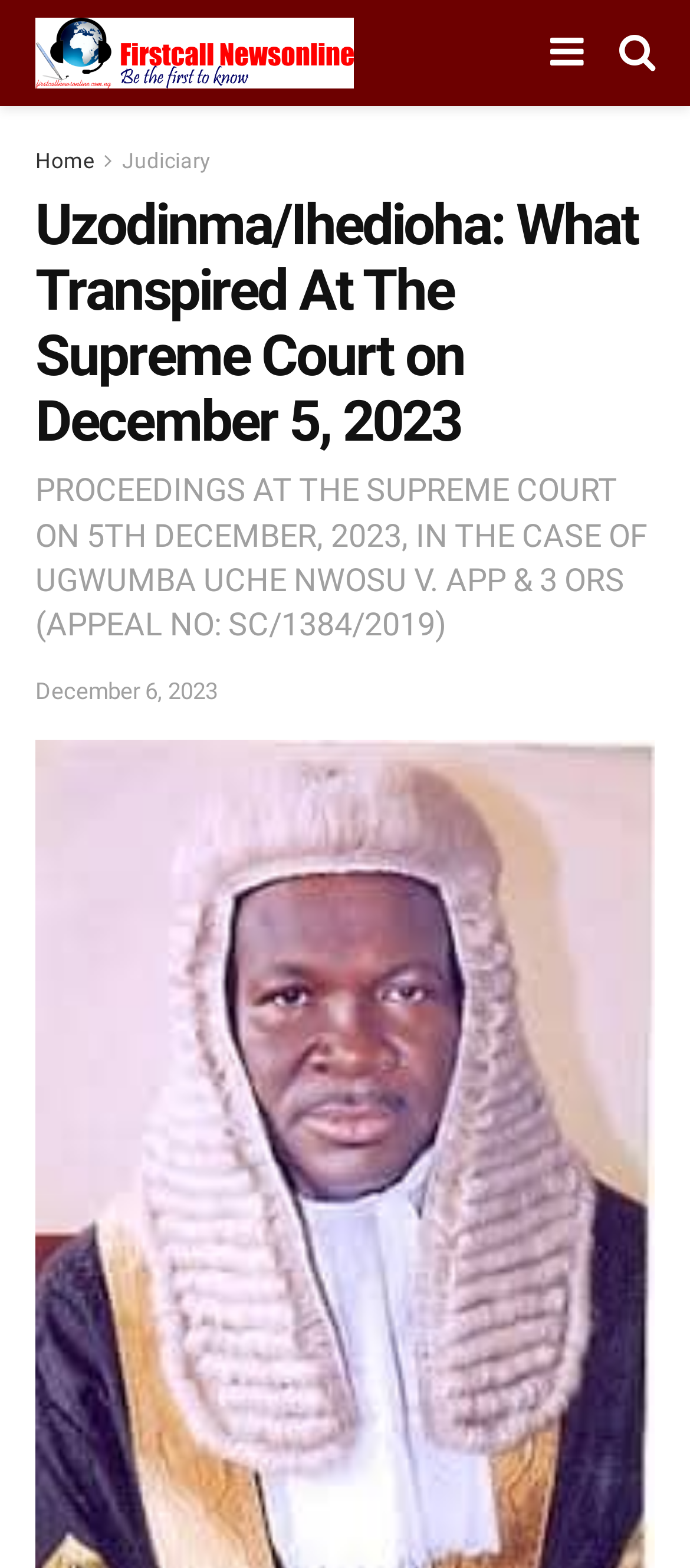Calculate the bounding box coordinates for the UI element based on the following description: "December 6, 2023". Ensure the coordinates are four float numbers between 0 and 1, i.e., [left, top, right, bottom].

[0.051, 0.432, 0.315, 0.449]